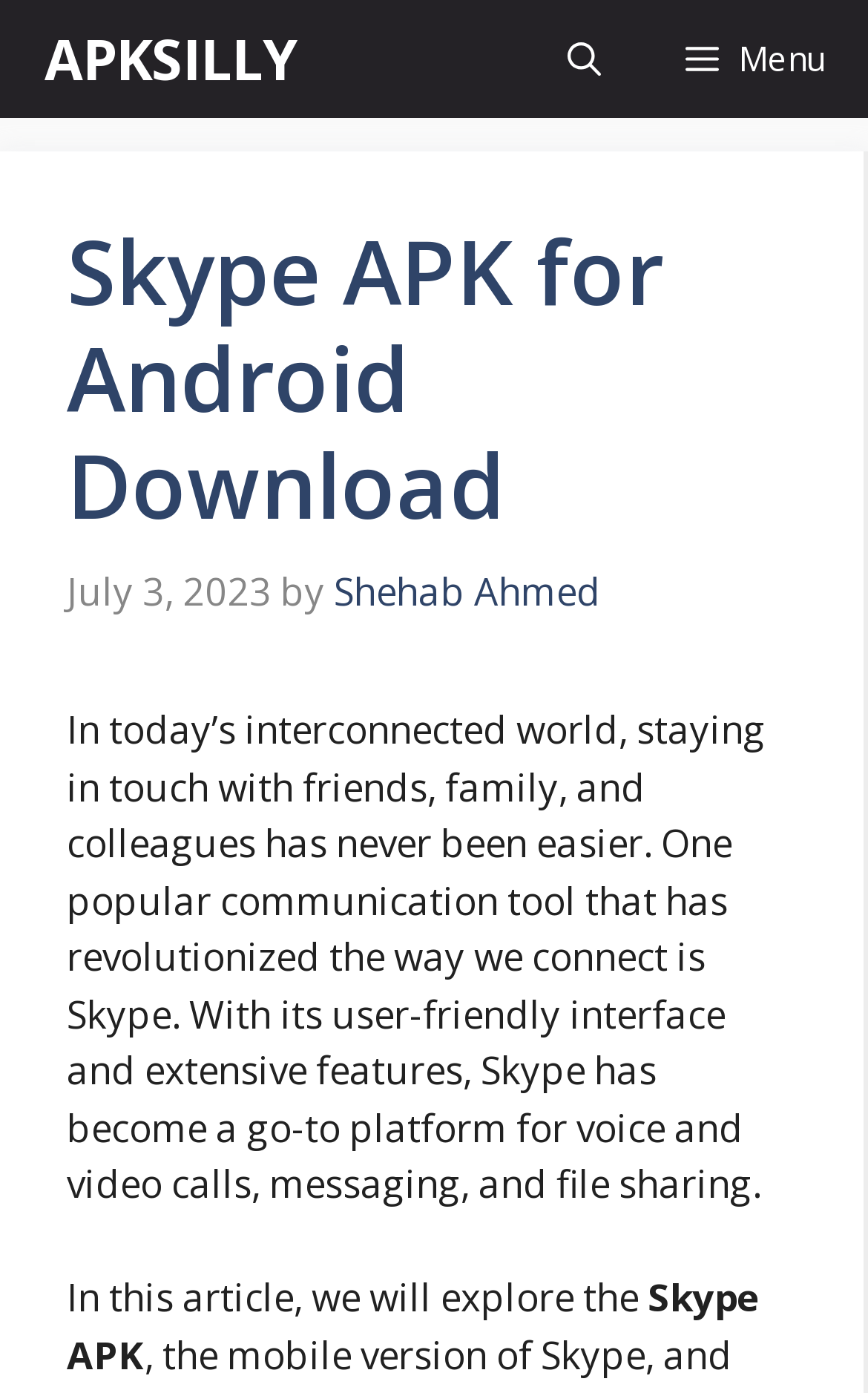Identify the first-level heading on the webpage and generate its text content.

Skype APK for Android Download